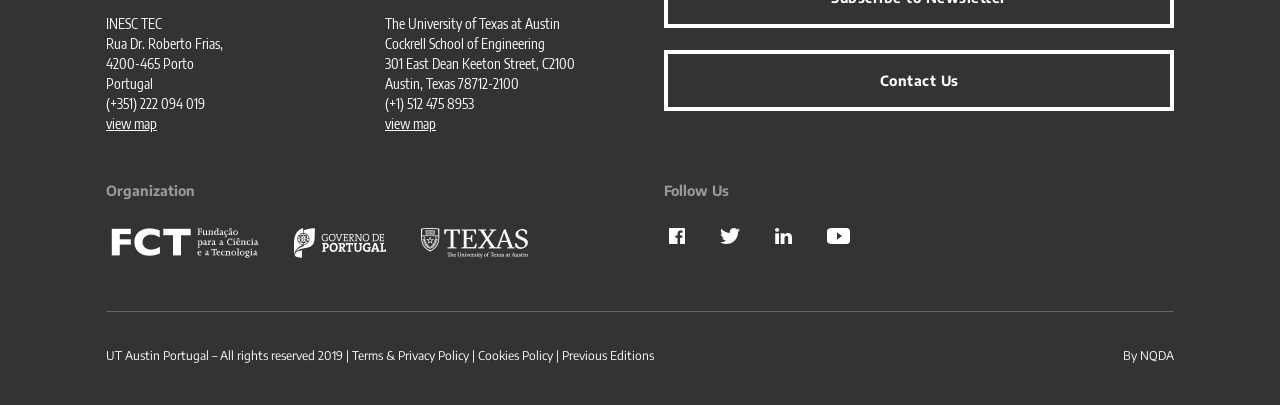What is the copyright year of UT Austin Portugal?
Based on the image, answer the question in a detailed manner.

I found the copyright year by looking at the static text element at the bottom of the webpage, which states 'UT Austin Portugal – All rights reserved 2019'.